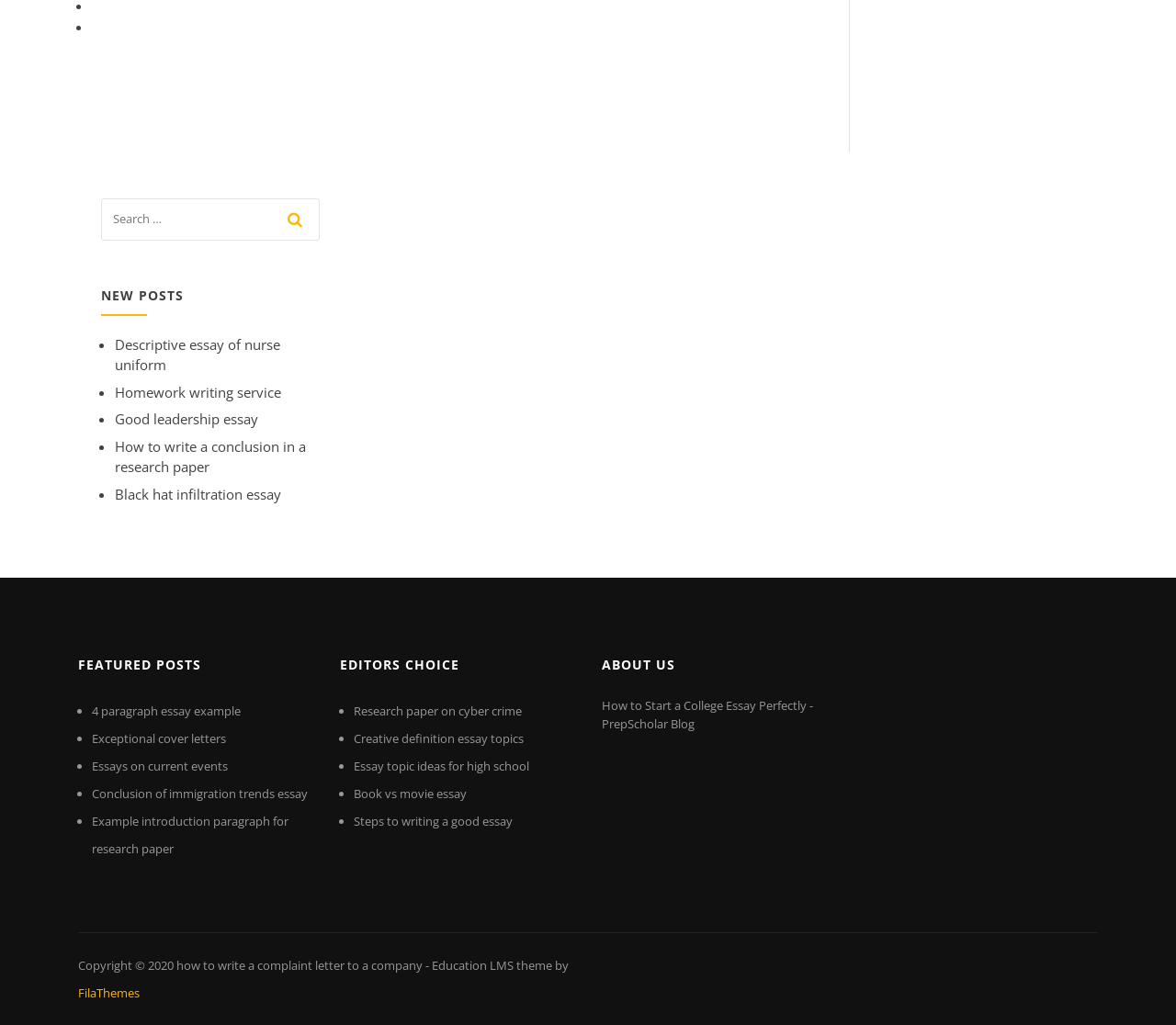What is the icon on the search button? Look at the image and give a one-word or short phrase answer.

magnifying glass